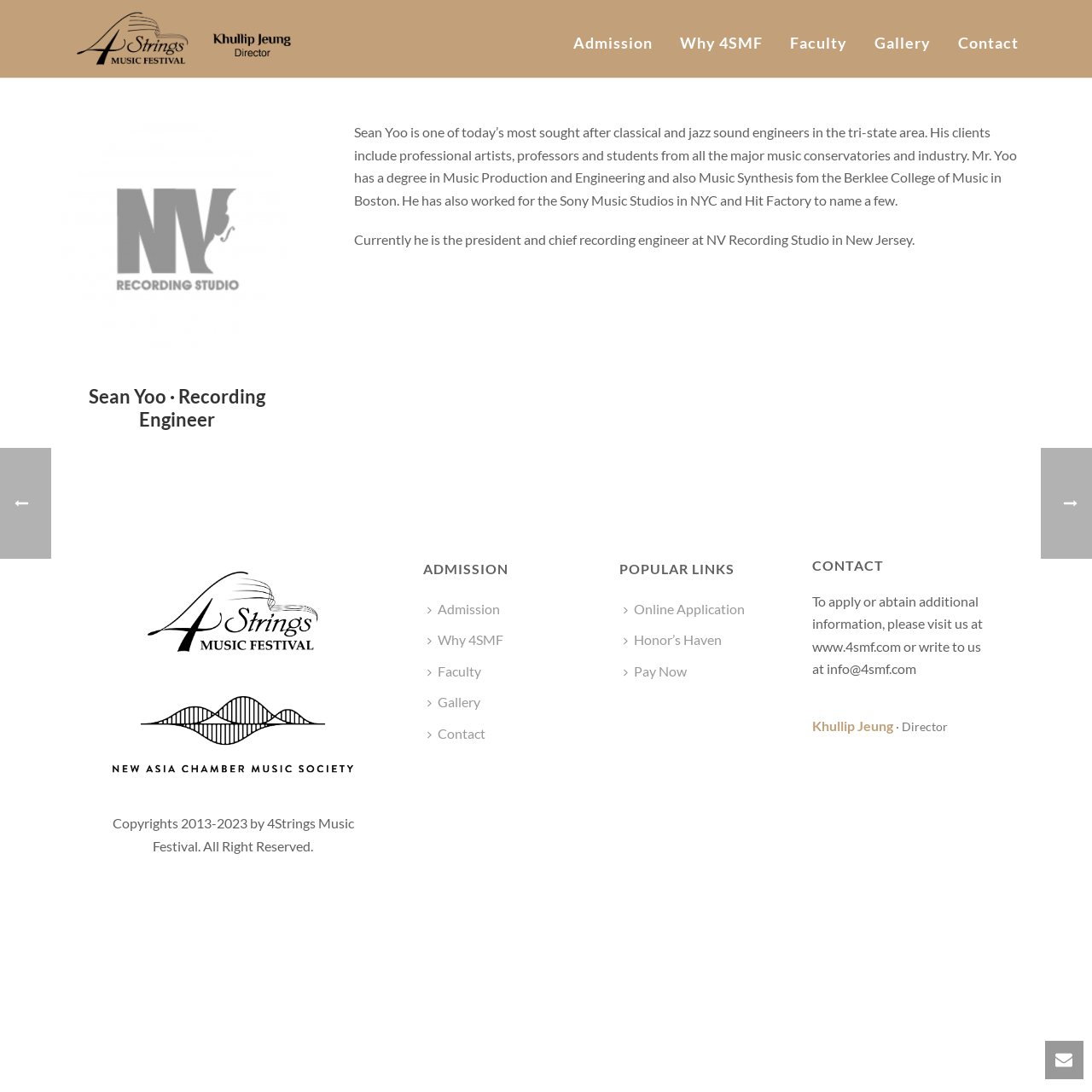Respond to the question below with a single word or phrase:
What is the name of the president and chief recording engineer at NV Recording Studio?

Sean Yoo